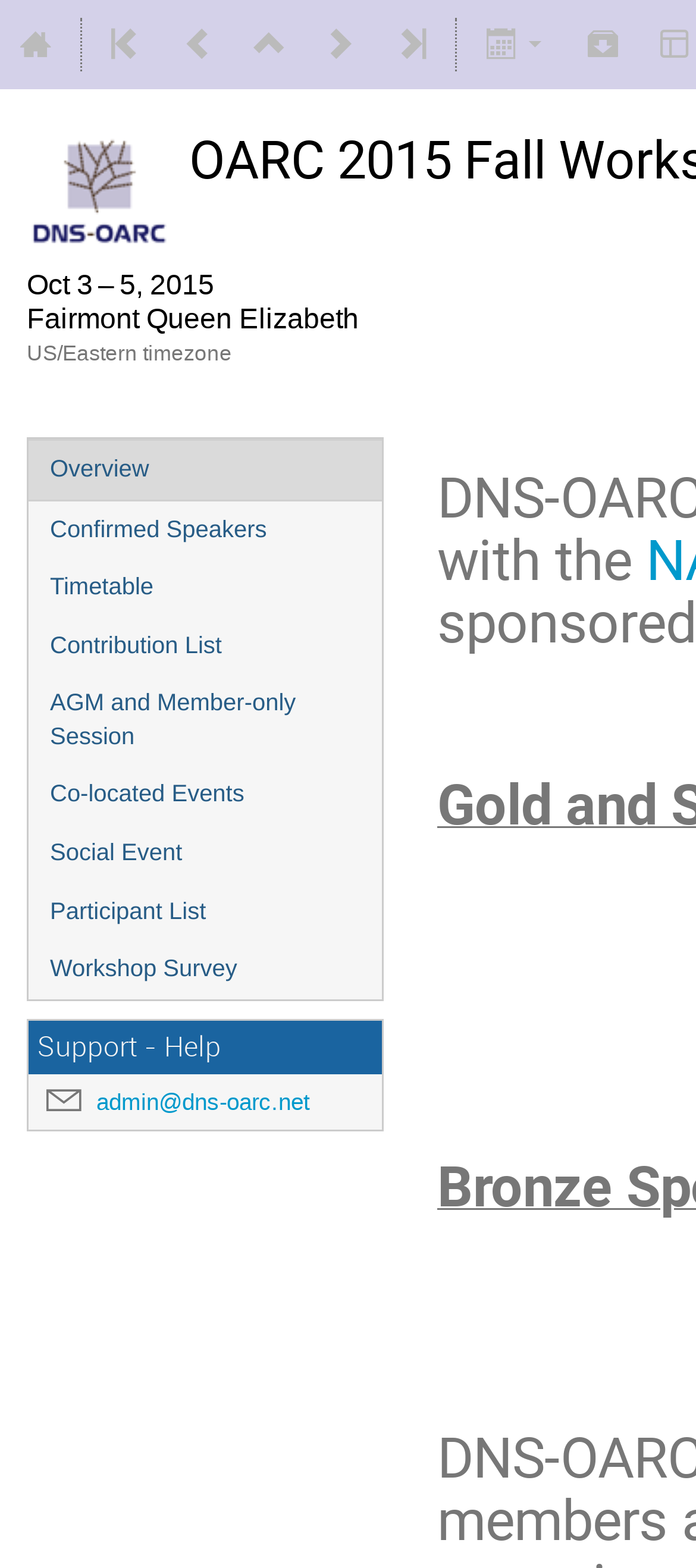What is the date of the workshop?
Based on the visual, give a brief answer using one word or a short phrase.

Oct 3-5, 2015